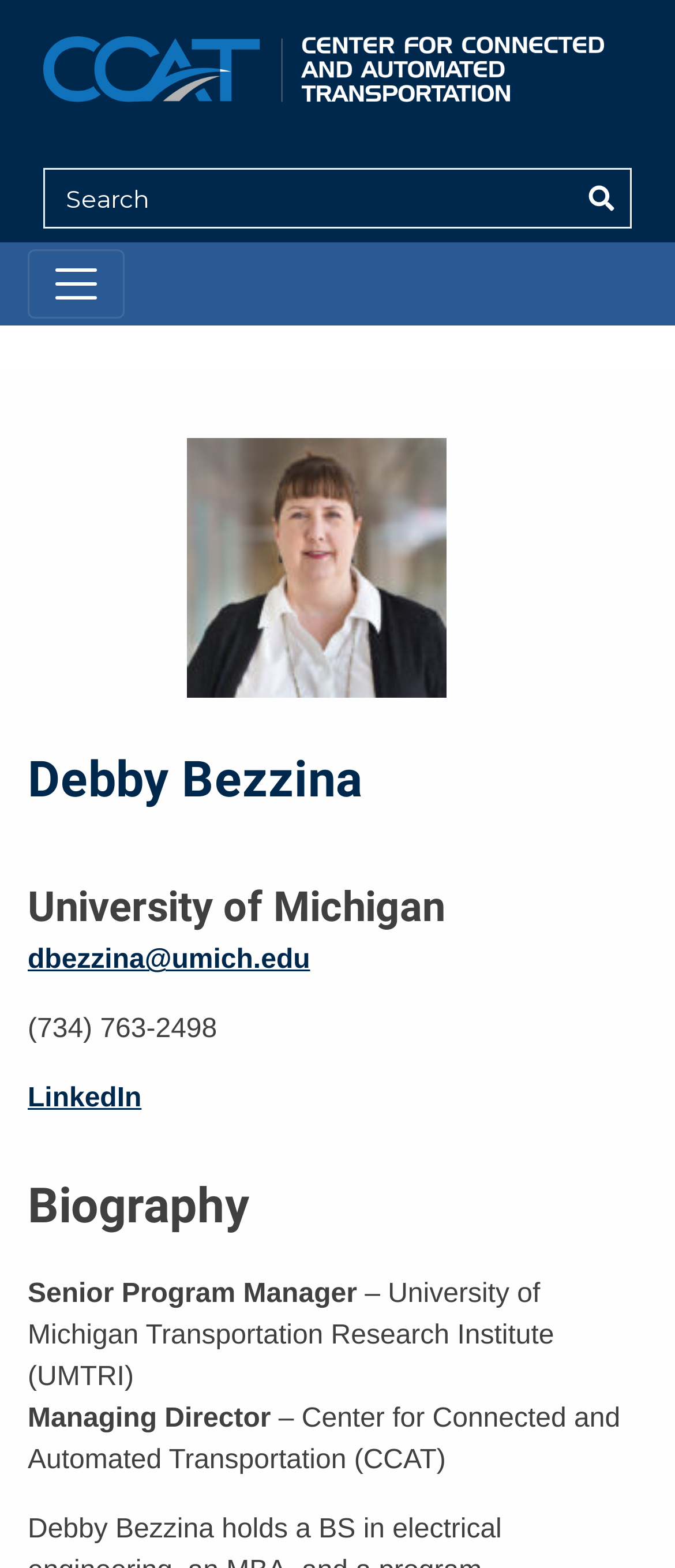What is the purpose of the button on the top right corner?
Answer with a single word or phrase by referring to the visual content.

Toggle navigation